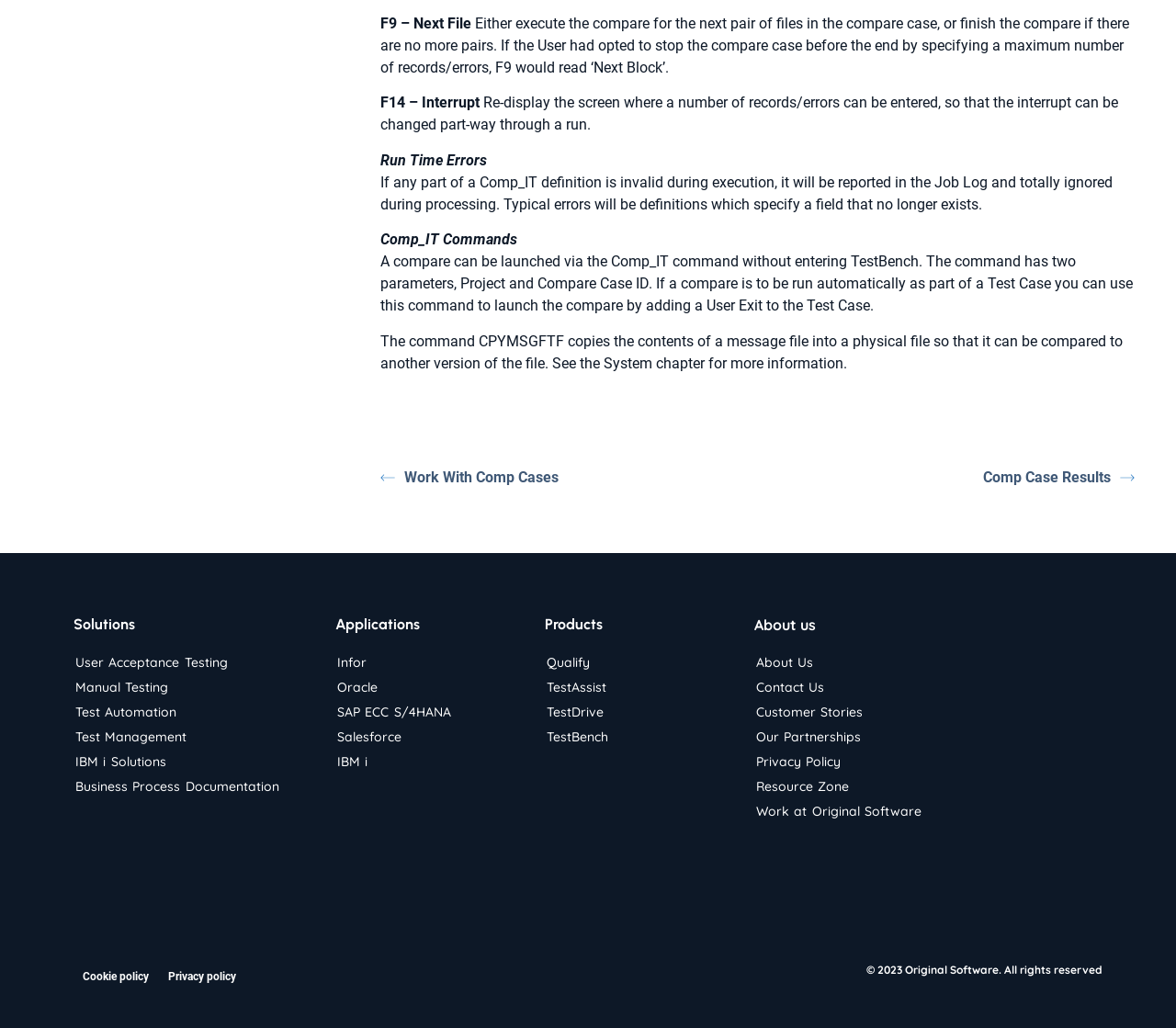Please identify the bounding box coordinates of the element's region that needs to be clicked to fulfill the following instruction: "Read about Original Software". The bounding box coordinates should consist of four float numbers between 0 and 1, i.e., [left, top, right, bottom].

[0.627, 0.632, 0.856, 0.657]